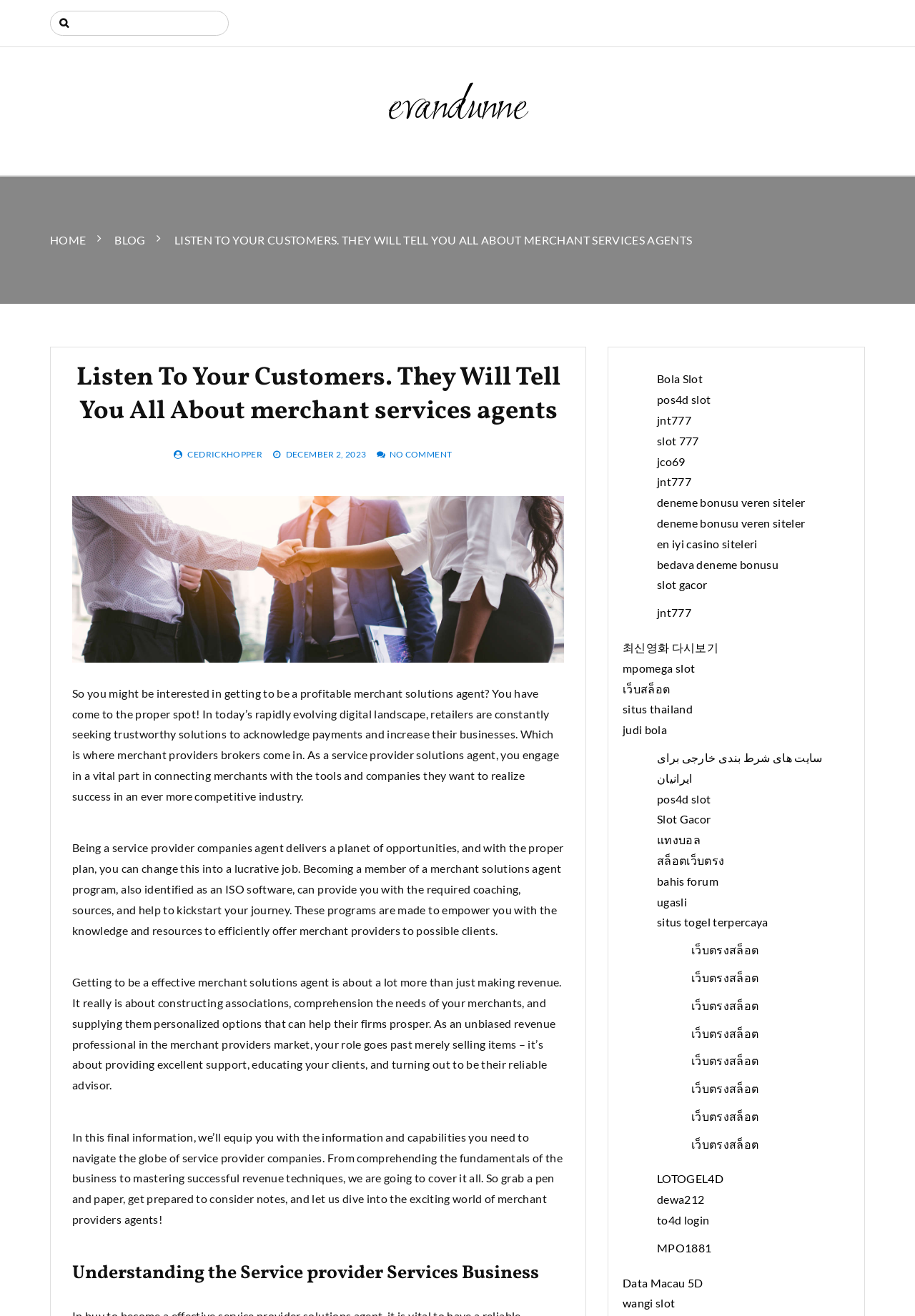Please identify the bounding box coordinates of the area that needs to be clicked to follow this instruction: "Go to HOME page".

[0.055, 0.177, 0.094, 0.187]